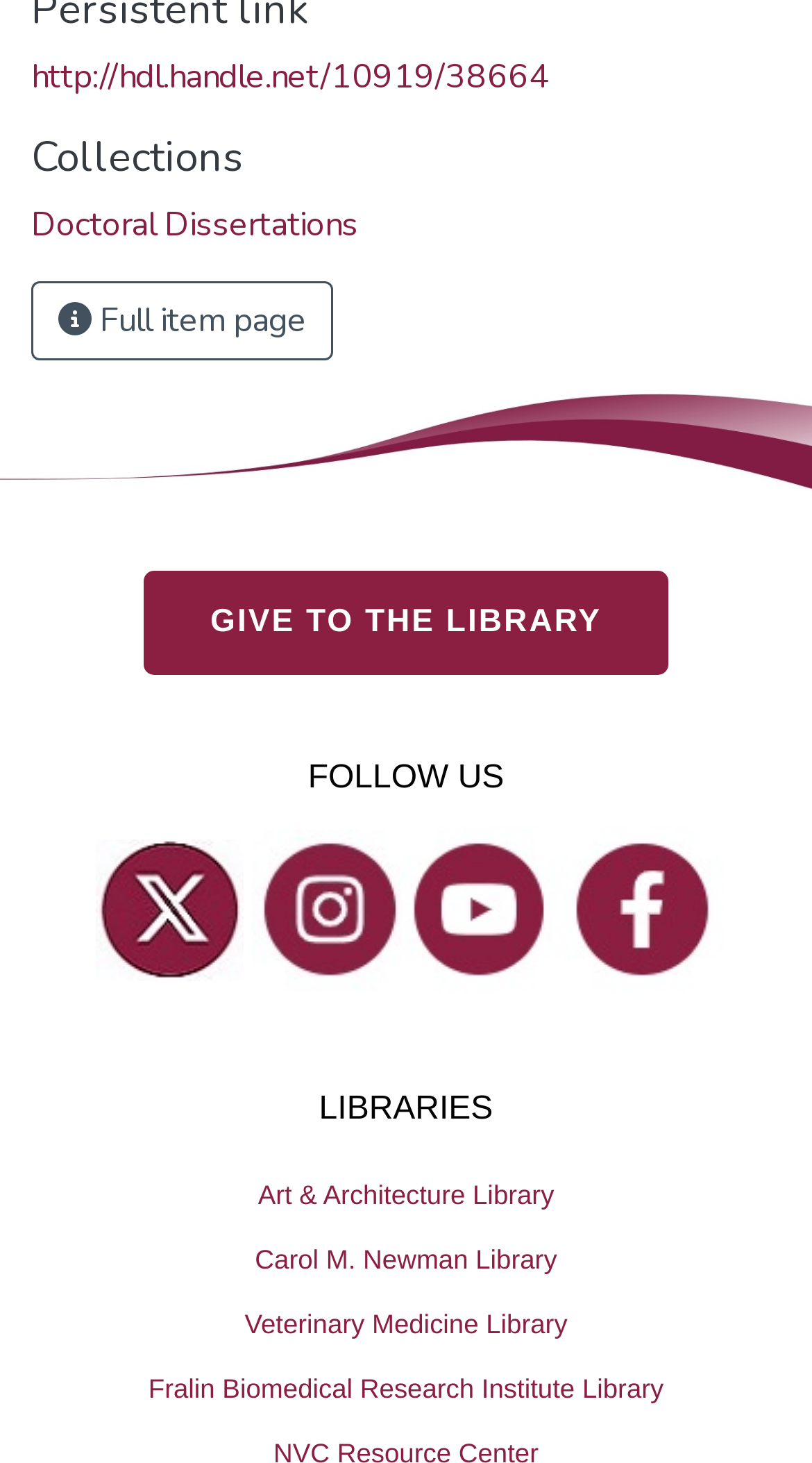Find the bounding box coordinates for the UI element whose description is: "Fralin Biomedical Research Institute Library". The coordinates should be four float numbers between 0 and 1, in the format [left, top, right, bottom].

[0.0, 0.927, 1.0, 0.971]